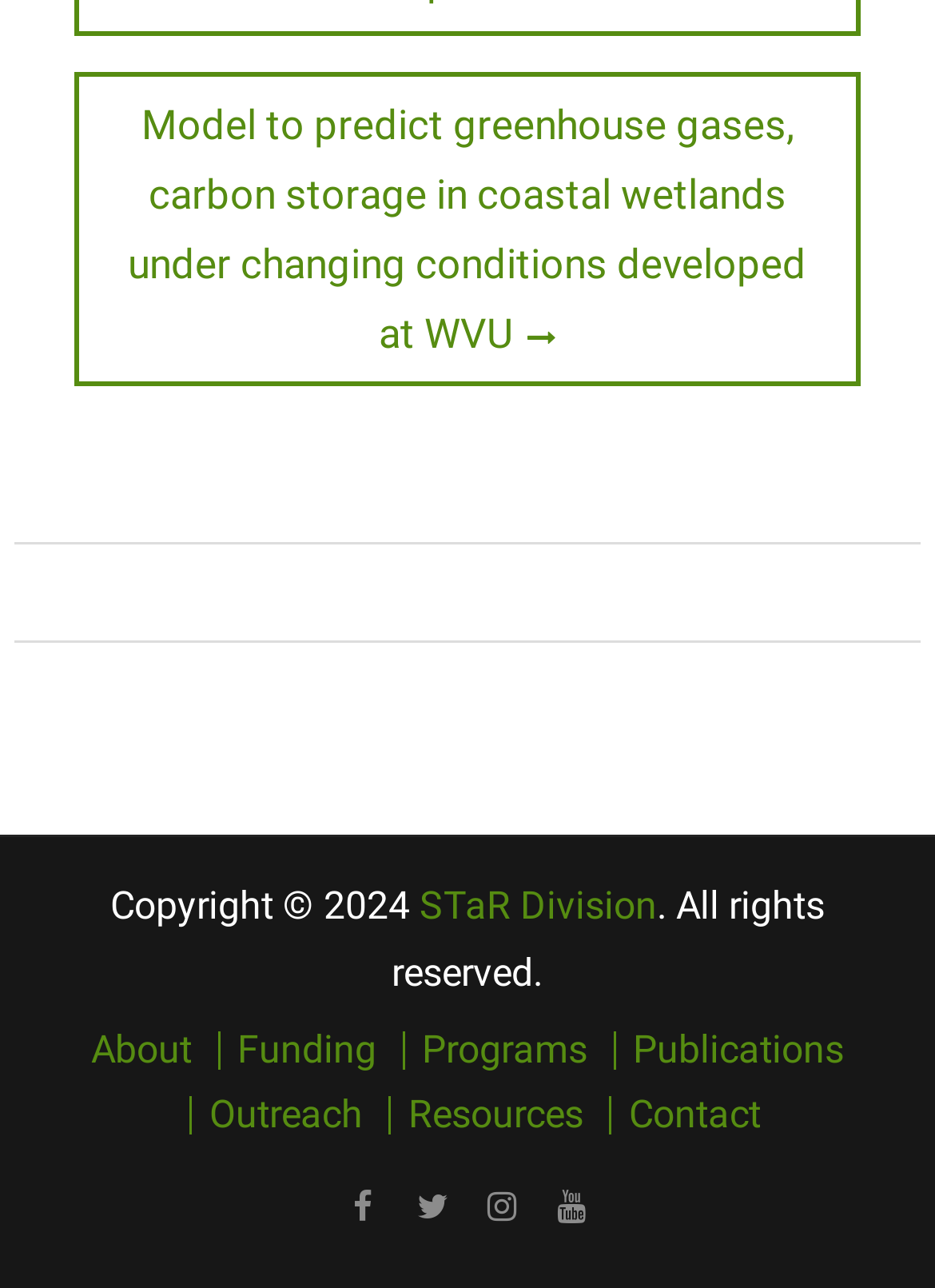Specify the bounding box coordinates for the region that must be clicked to perform the given instruction: "Click on the 'Next post' link".

[0.079, 0.056, 0.921, 0.301]